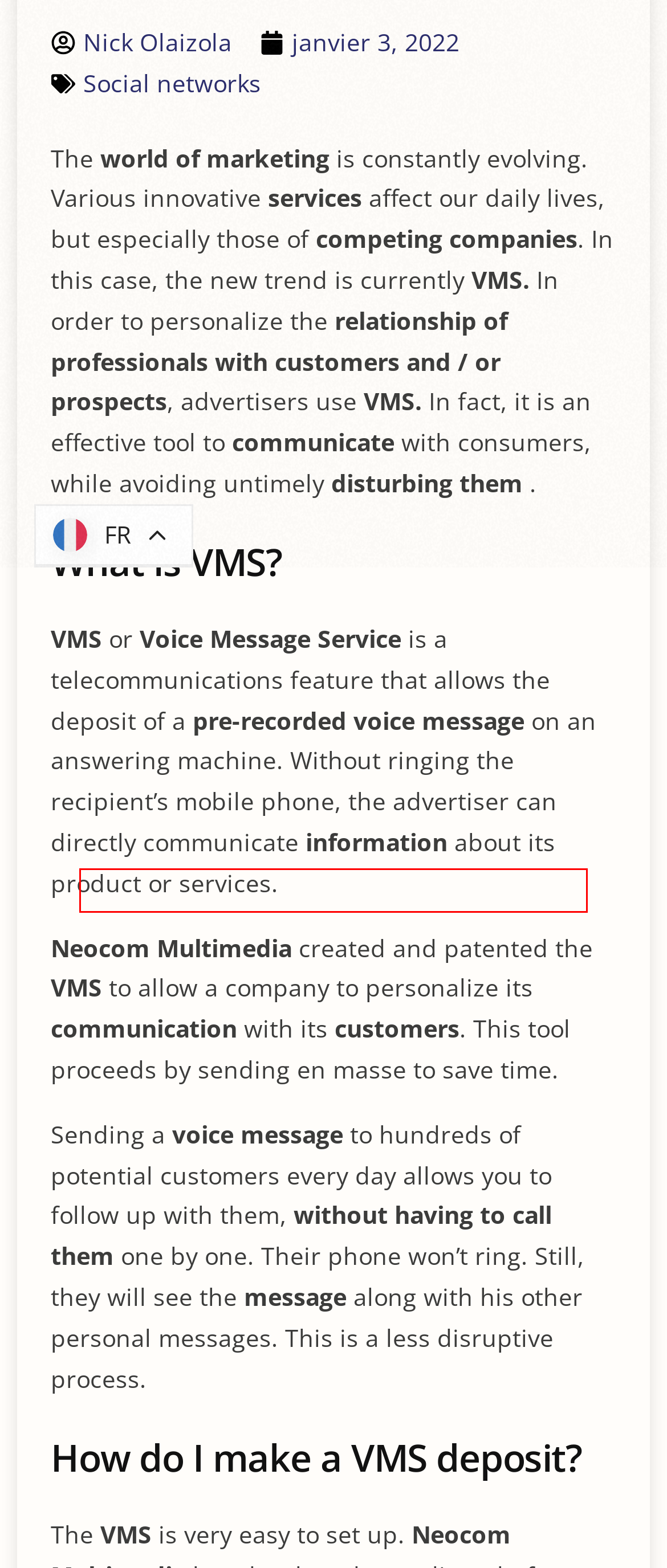You have been given a screenshot of a webpage, where a red bounding box surrounds a UI element. Identify the best matching webpage description for the page that loads after the element in the bounding box is clicked. Options include:
A. Marque Blanche
B. Affiliation
C. Contact
D. Produit – Magileads
E. 3 Janvier 2022 - Magileads
F. Api
G. Copywriter Et Démystificateur Né, Au Service De Magileads
H. Nos Valeurs

F